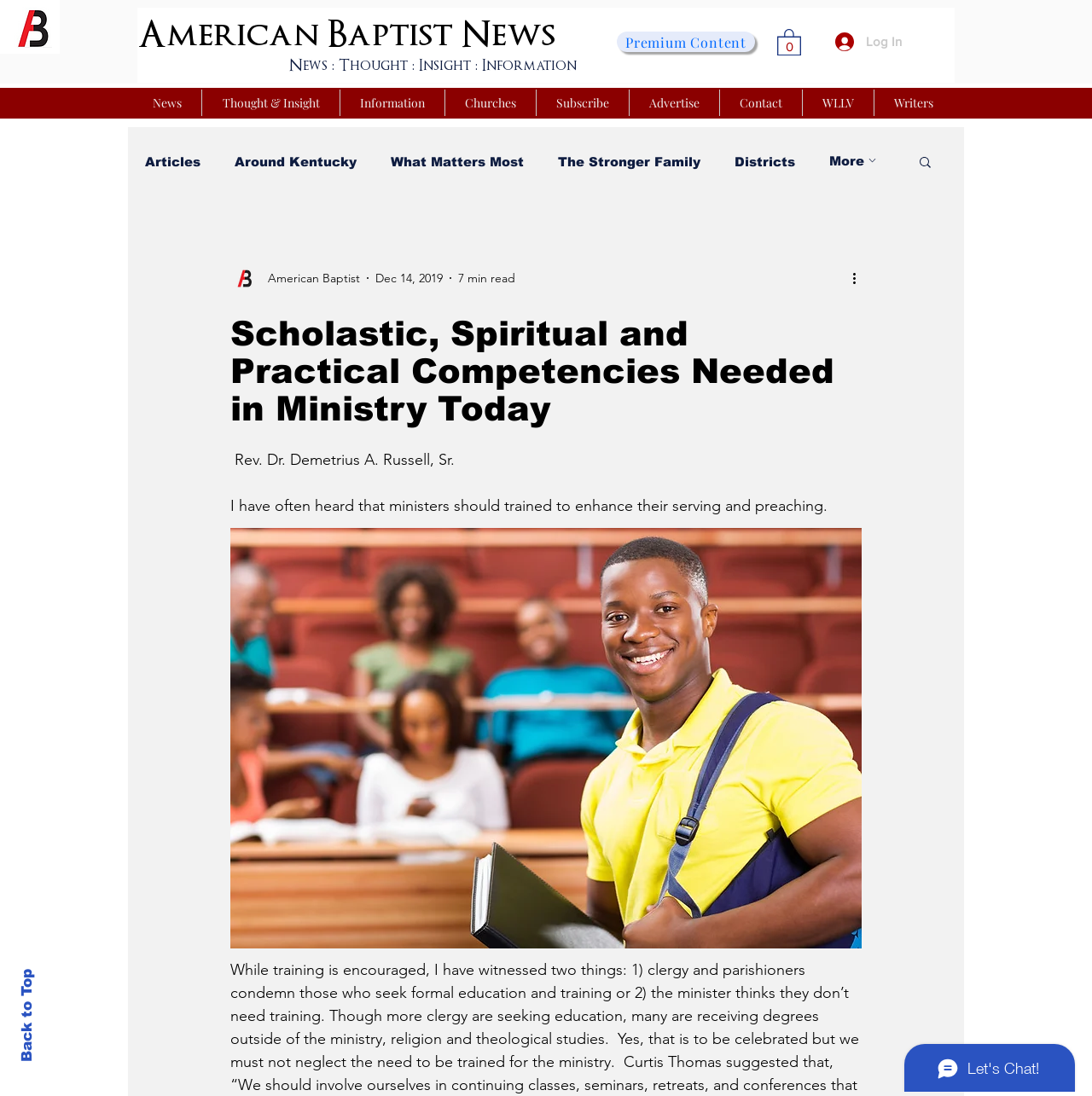Determine the title of the webpage and give its text content.

American Baptist News